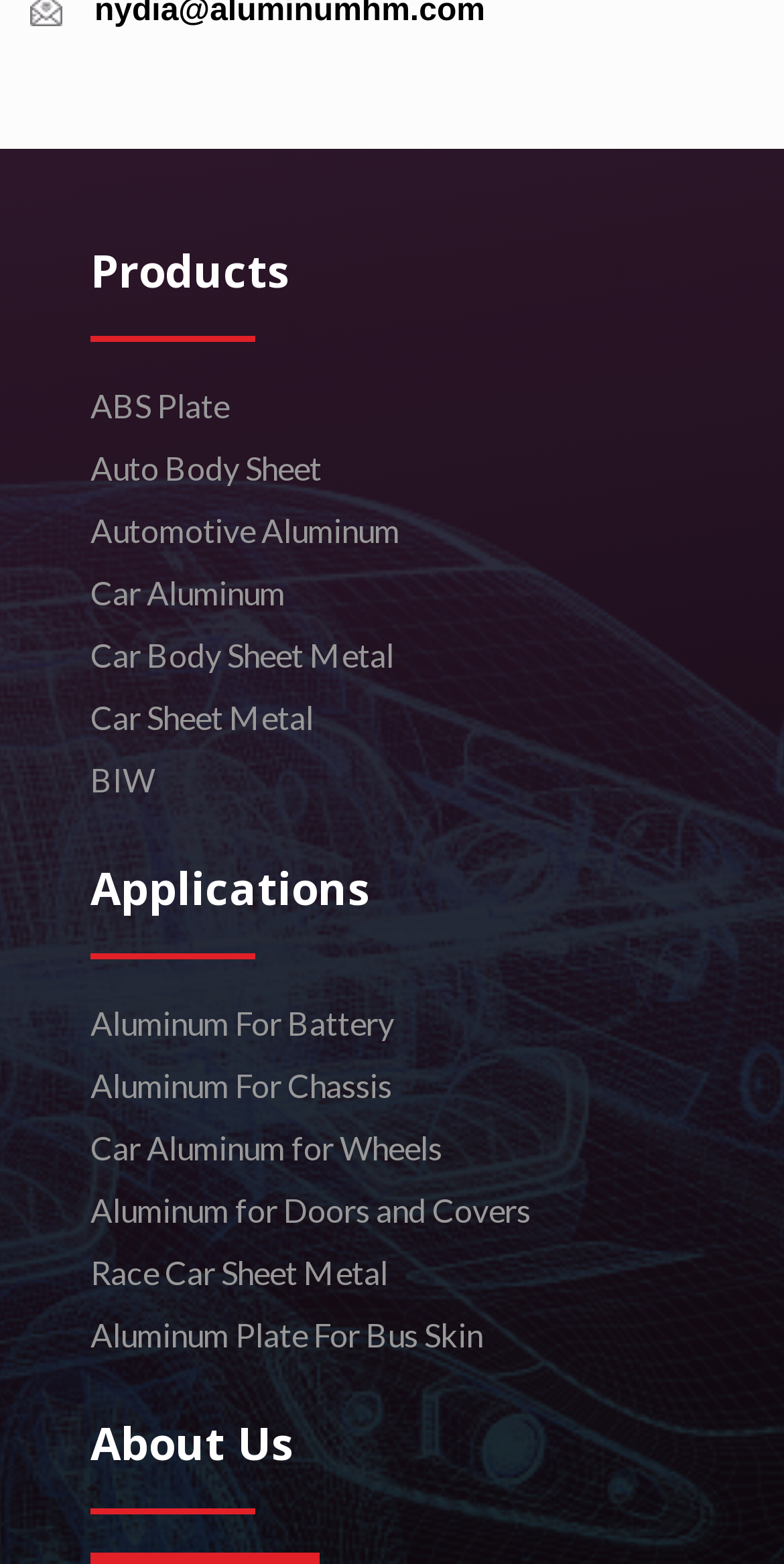How many links are there under the 'Applications' heading?
Answer the question with just one word or phrase using the image.

5